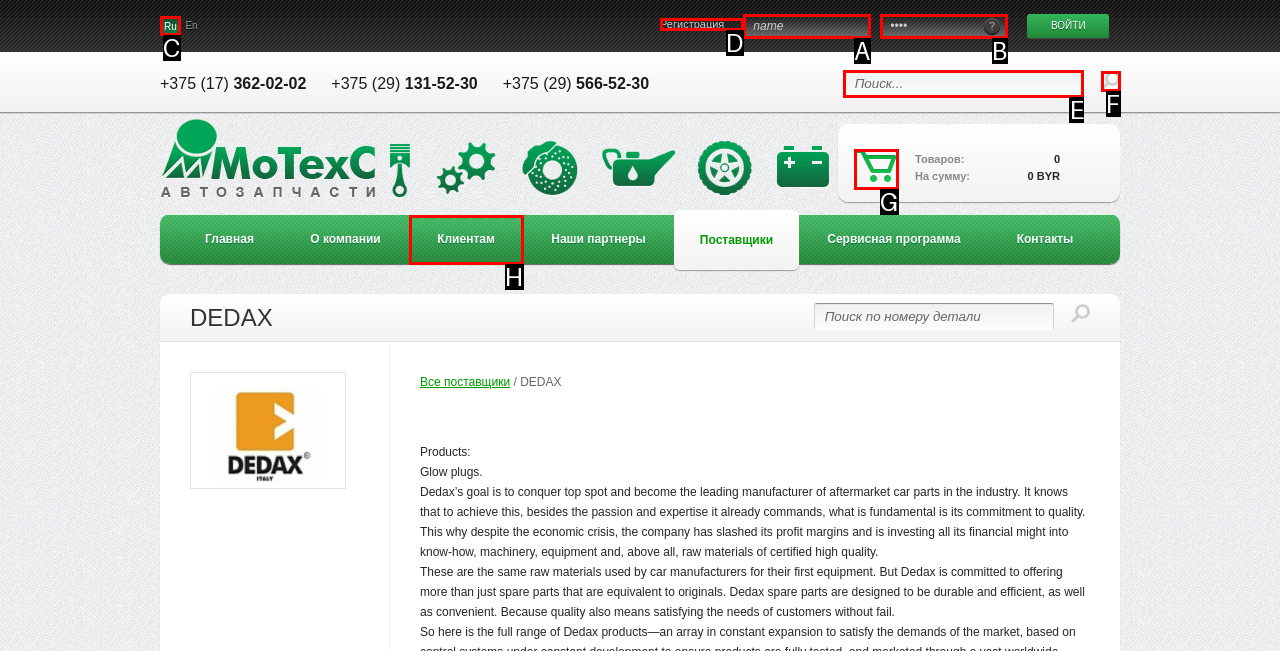Select the HTML element that should be clicked to accomplish the task: Switch to Russian language Reply with the corresponding letter of the option.

C